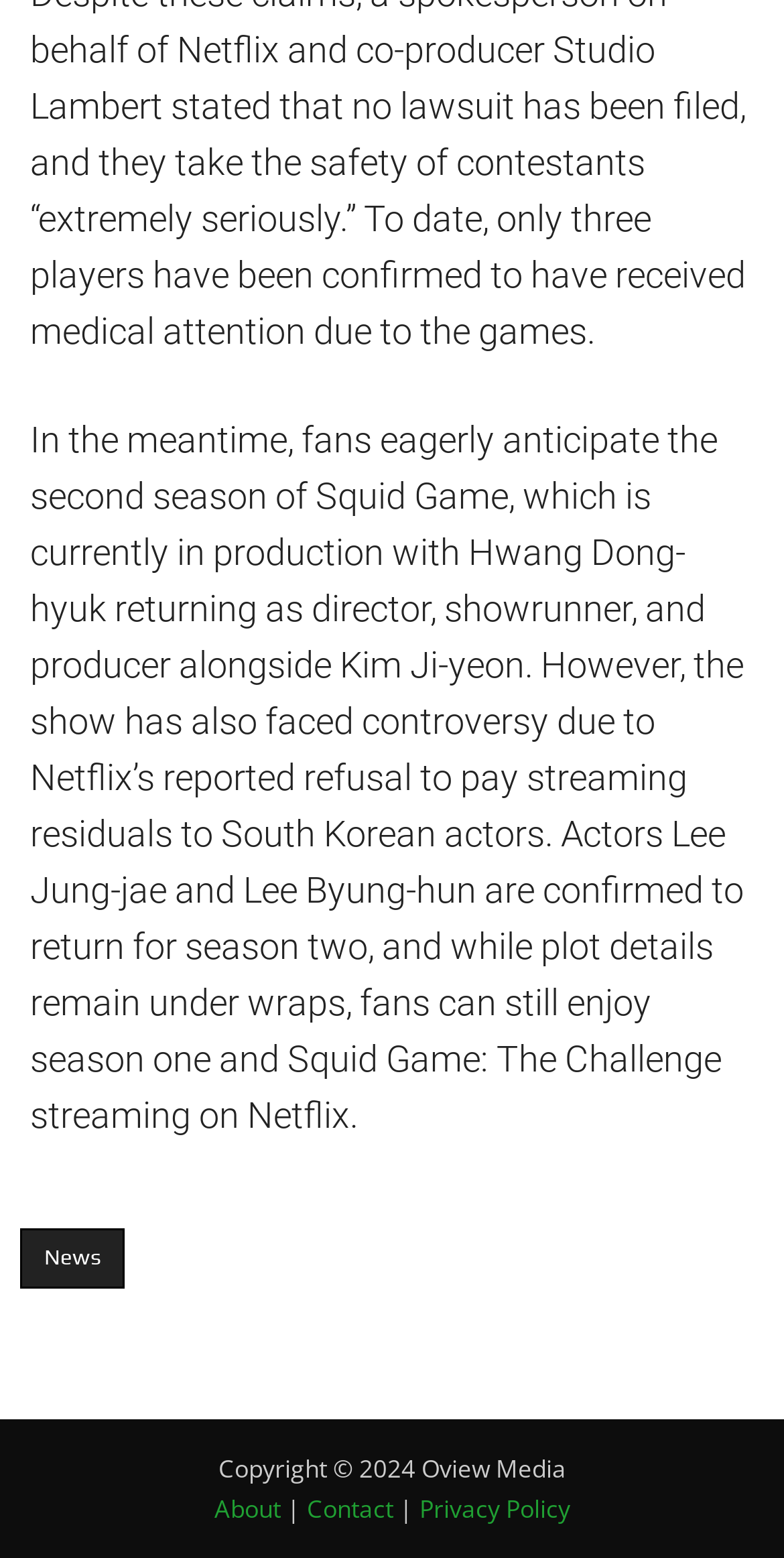Answer the question with a single word or phrase: 
What is the purpose of the links at the bottom?

Navigation